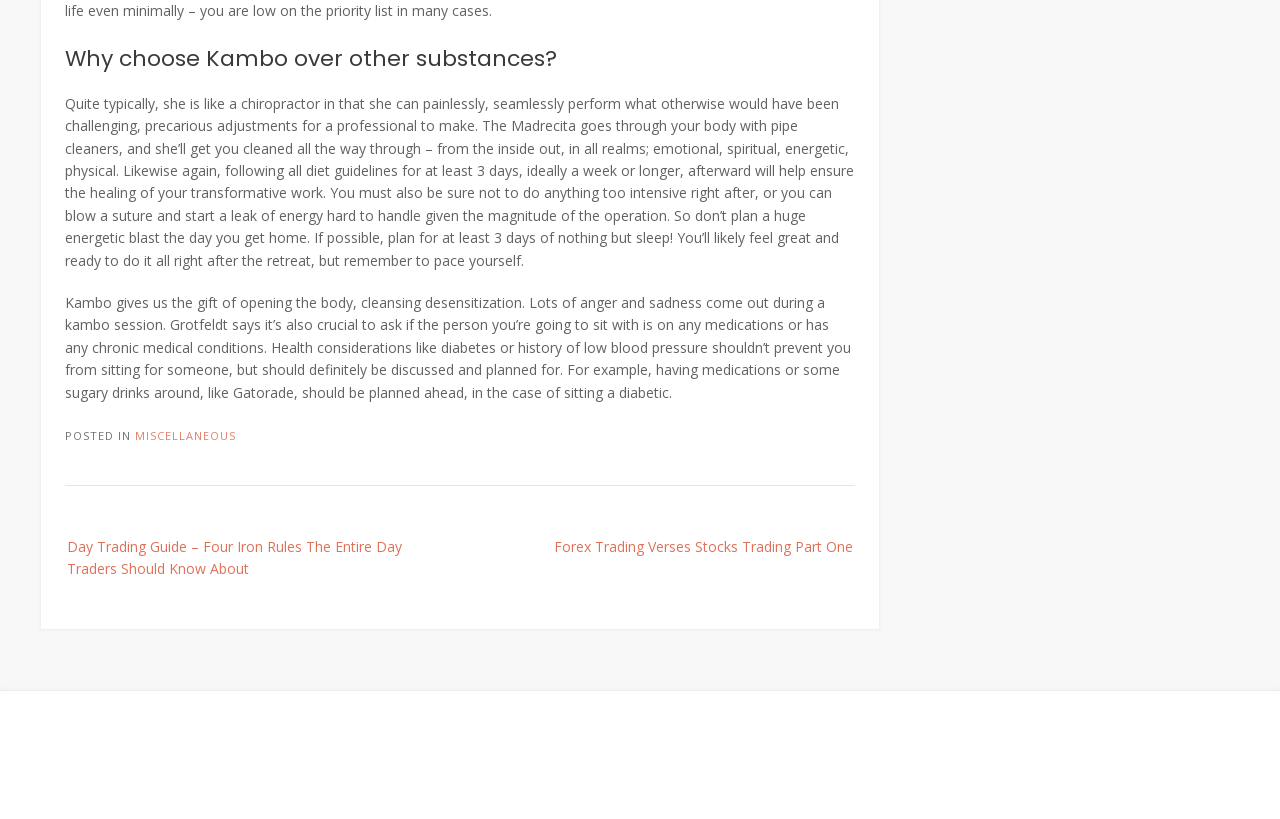Provide a brief response to the question below using one word or phrase:
What is the purpose of asking about medications during a Kambo session?

Health considerations